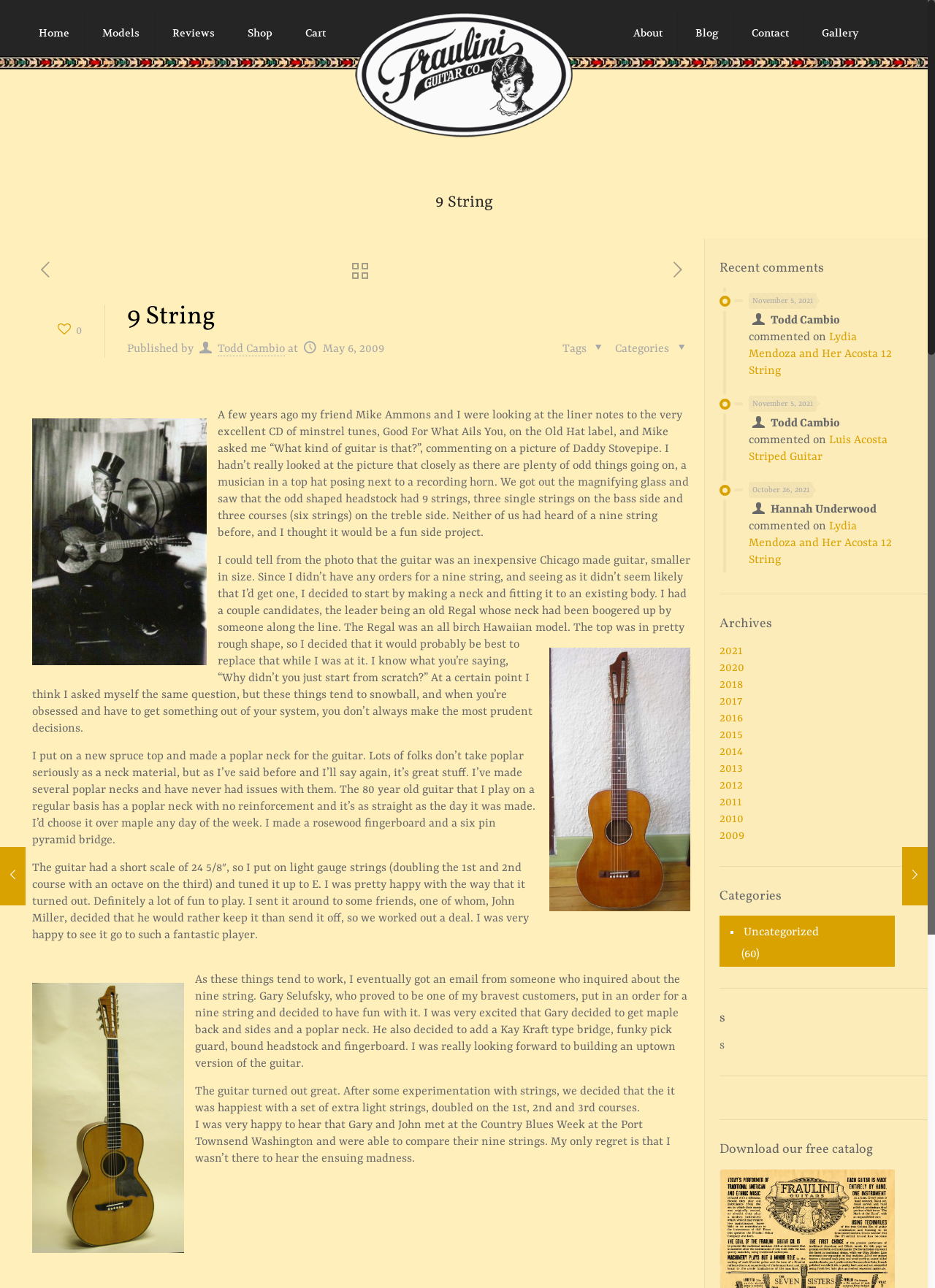Predict the bounding box of the UI element based on this description: "Luis Acosta Striped Guitar".

[0.801, 0.337, 0.95, 0.36]